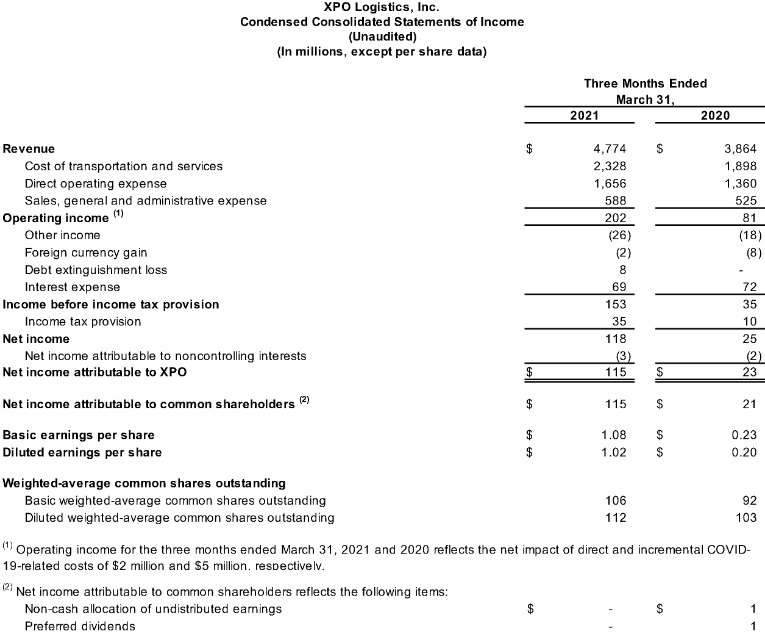Present an elaborate depiction of the scene captured in the image.

The image titled "Condensed Consolidated Statements of Income (Unaudited)" features a financial report from XPO Logistics, Inc. It presents a summary of the company's income statements for the three months ended March 31 for the years 2021 and 2020. The report is structured into several sections, including revenue, operating income, income before tax provision, and net income, with respective figures for both years displayed side-by-side. Key financial metrics such as basic and diluted earnings per share, along with the weighted-average common shares outstanding, are also highlighted. The data is laid out in a clear tabular format, making it easy to compare the company's financial performance over the specified periods.